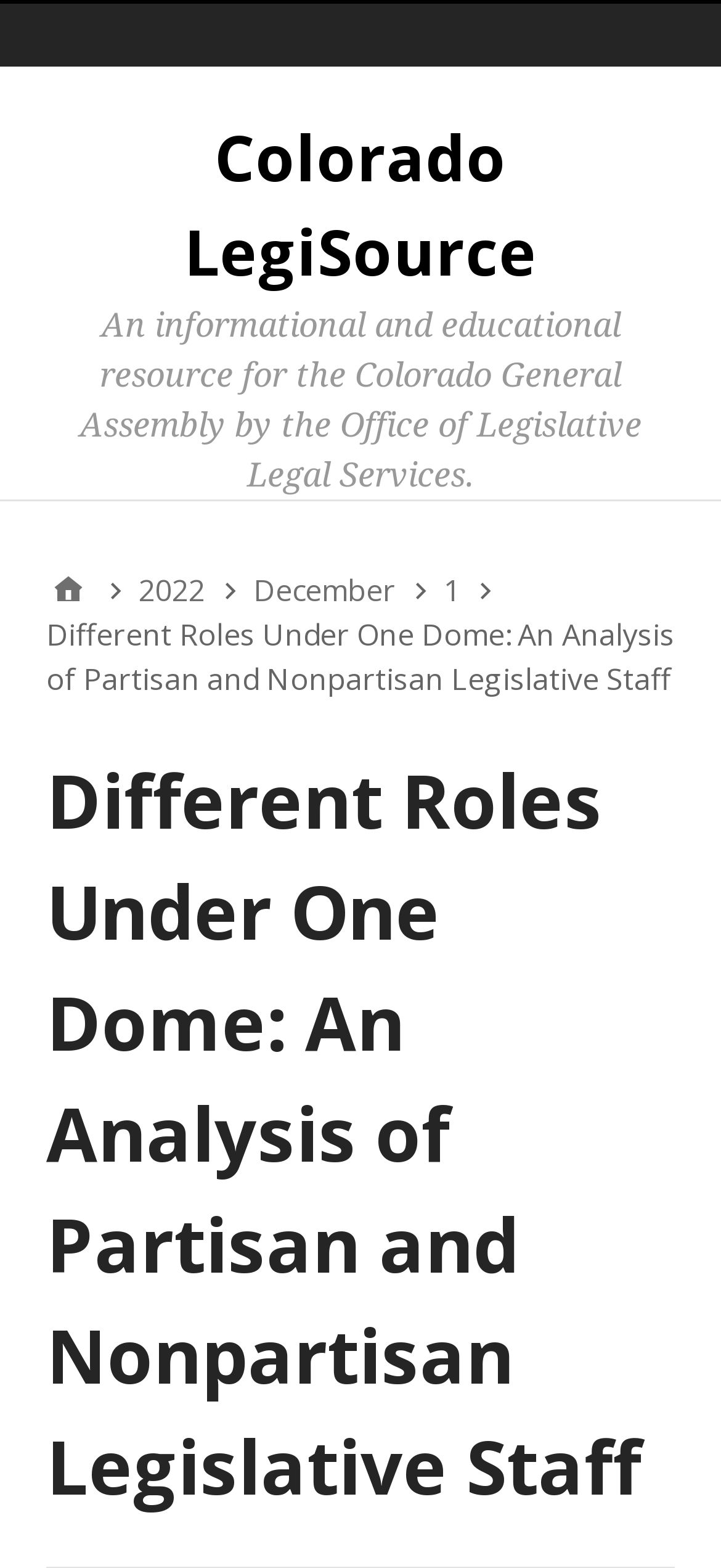What is the name of the resource?
Respond with a short answer, either a single word or a phrase, based on the image.

Colorado LegiSource